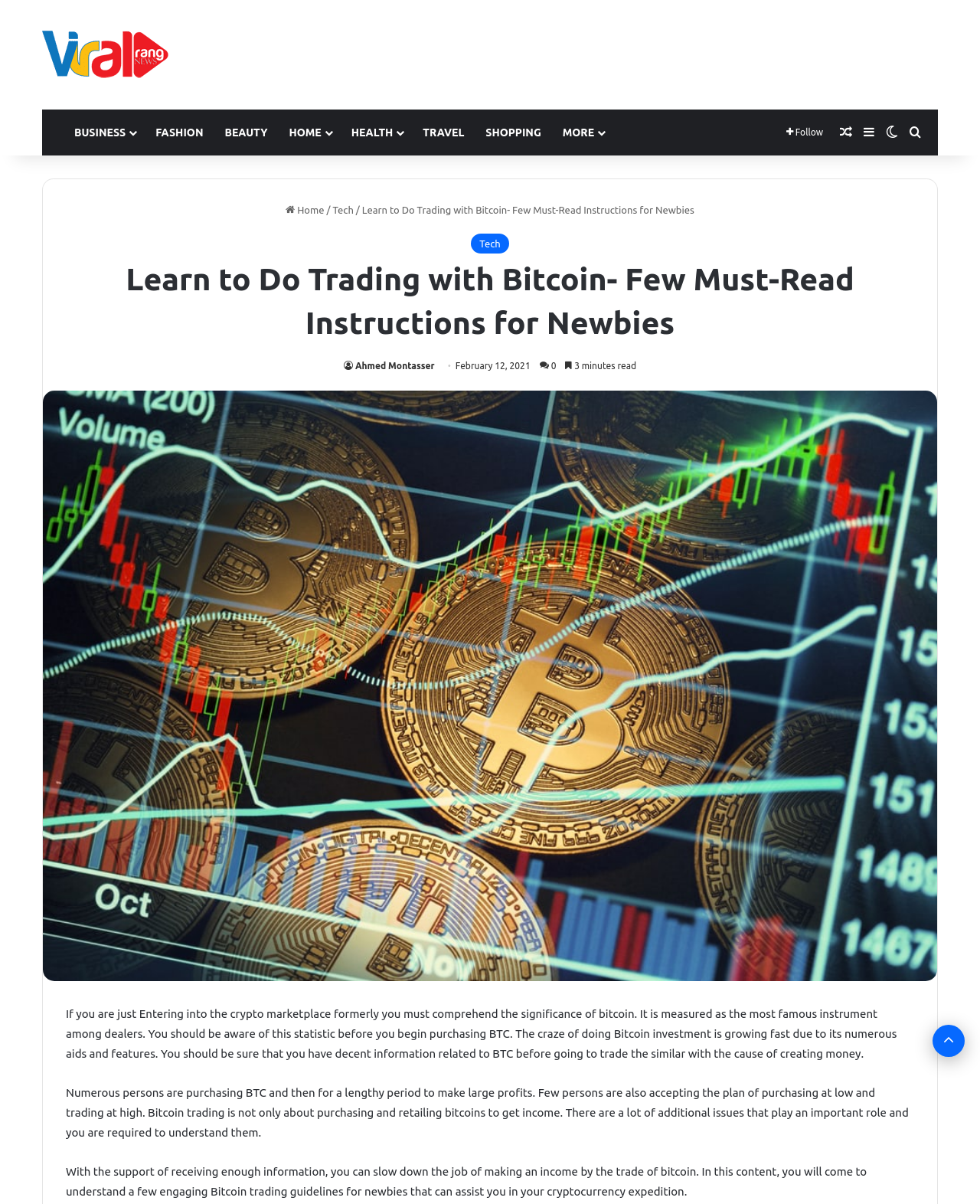Extract the main title from the webpage and generate its text.

Learn to Do Trading with Bitcoin- Few Must-Read Instructions for Newbies